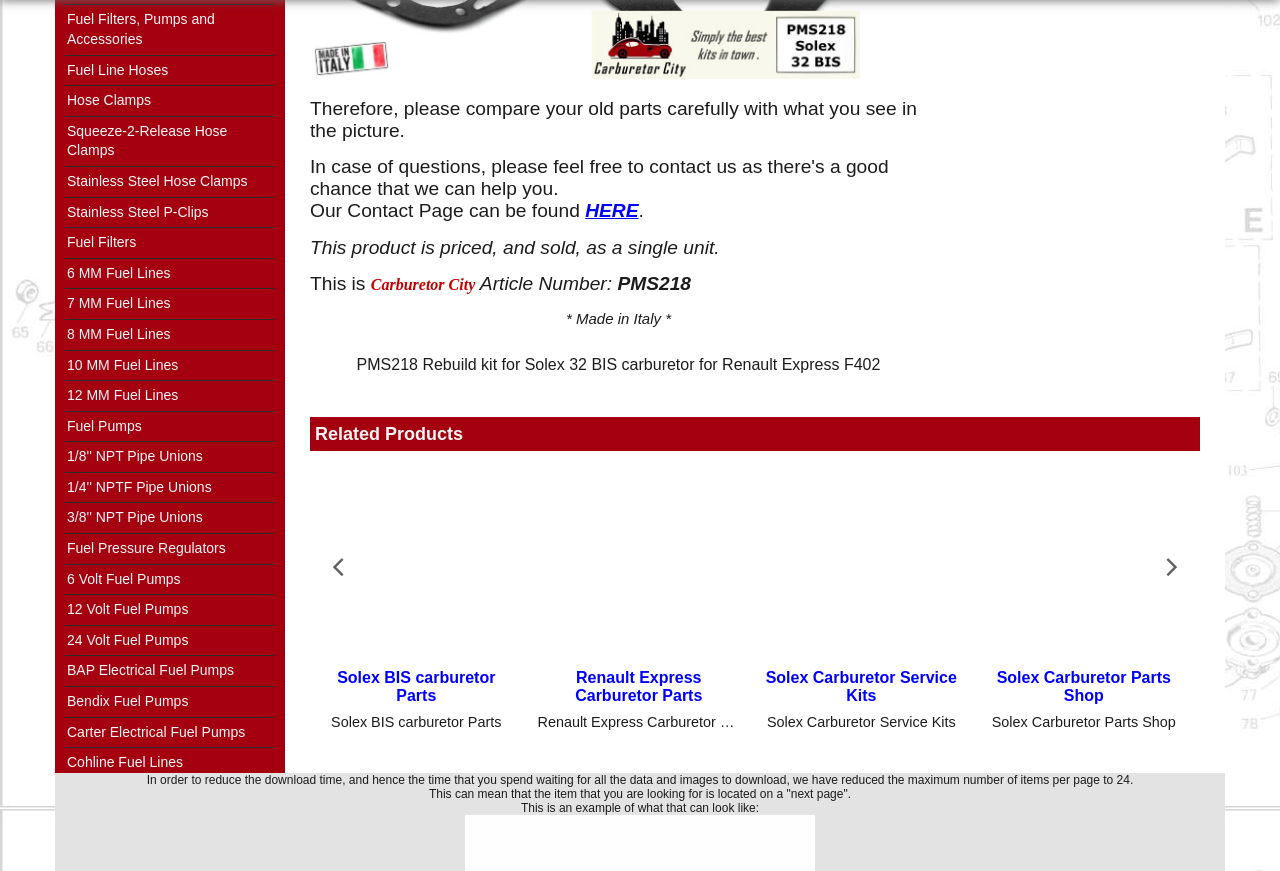Find the bounding box of the element with the following description: "HERE". The coordinates must be four float numbers between 0 and 1, formatted as [left, top, right, bottom].

[0.457, 0.23, 0.499, 0.254]